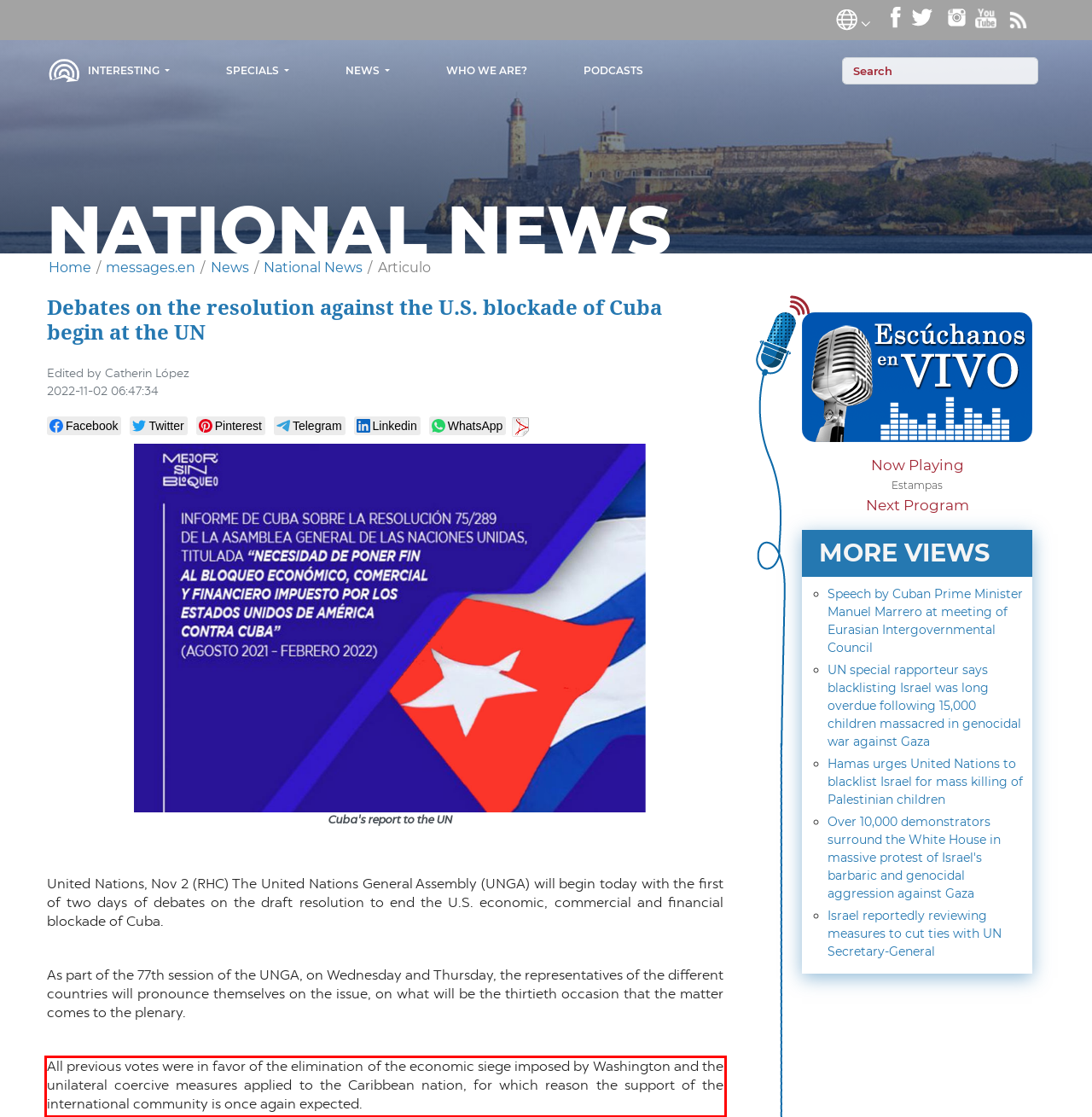You are provided with a screenshot of a webpage featuring a red rectangle bounding box. Extract the text content within this red bounding box using OCR.

All previous votes were in favor of the elimination of the economic siege imposed by Washington and the unilateral coercive measures applied to the Caribbean nation, for which reason the support of the international community is once again expected.